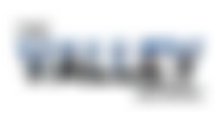Detail every significant feature and component of the image.

The image features the logo of "The Valley School," prominently showcasing the name in a modern, bold font. The word "Valley" is presented in striking blue, emphasizing the school's identity, while the text is complemented by a subtle design element, possibly suggesting the school's commitment to a bright future. Below the name, additional details or elements may enhance the logo's visual appeal, aligning with the school's ethos of fostering a nurturing educational environment. This logo serves as a key branding element for The Valley School, reflecting its values and mission within the community.